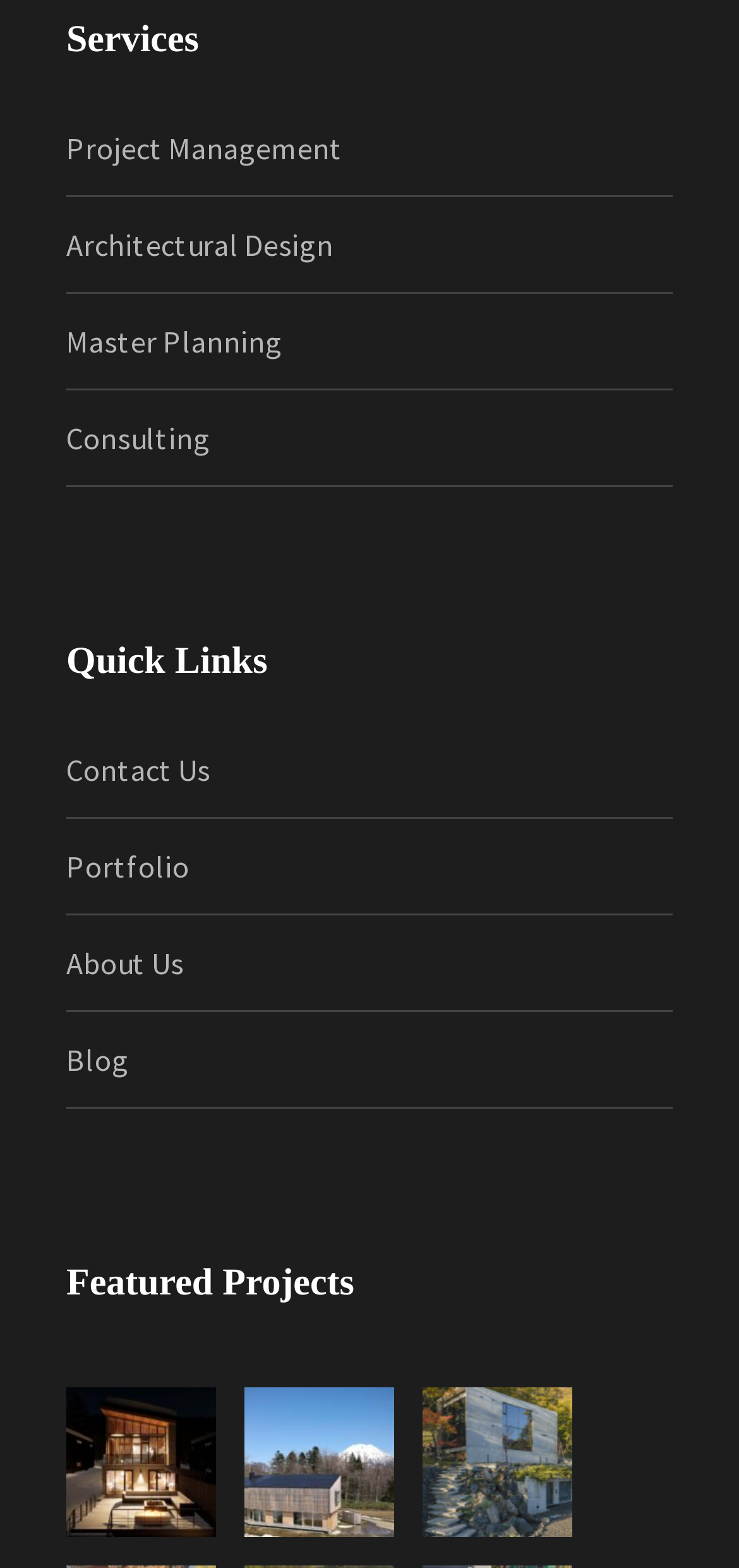Answer the question briefly using a single word or phrase: 
How many images are displayed in the 'Featured Projects' section?

3